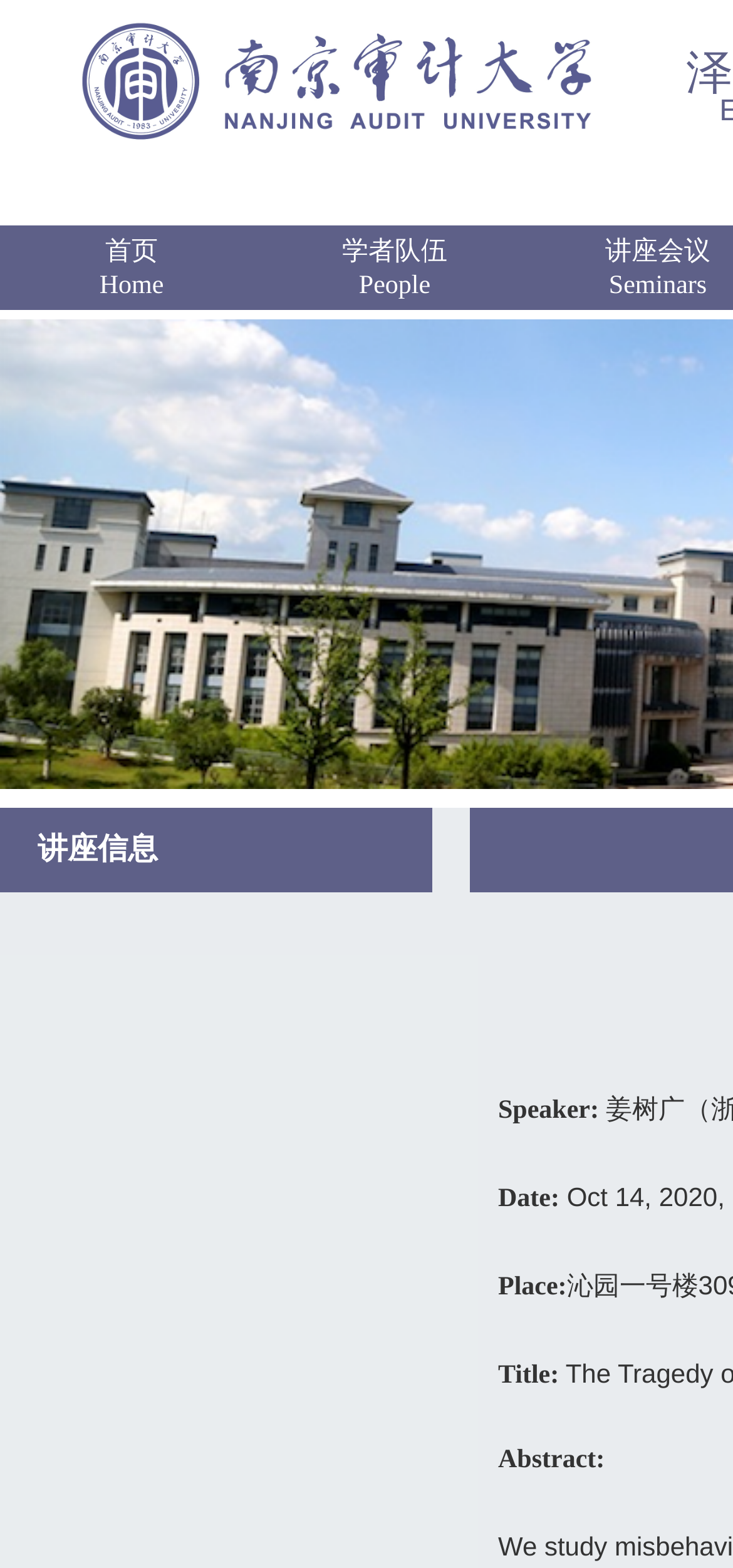Answer the question with a single word or phrase: 
What is the speaker's name?

Not provided